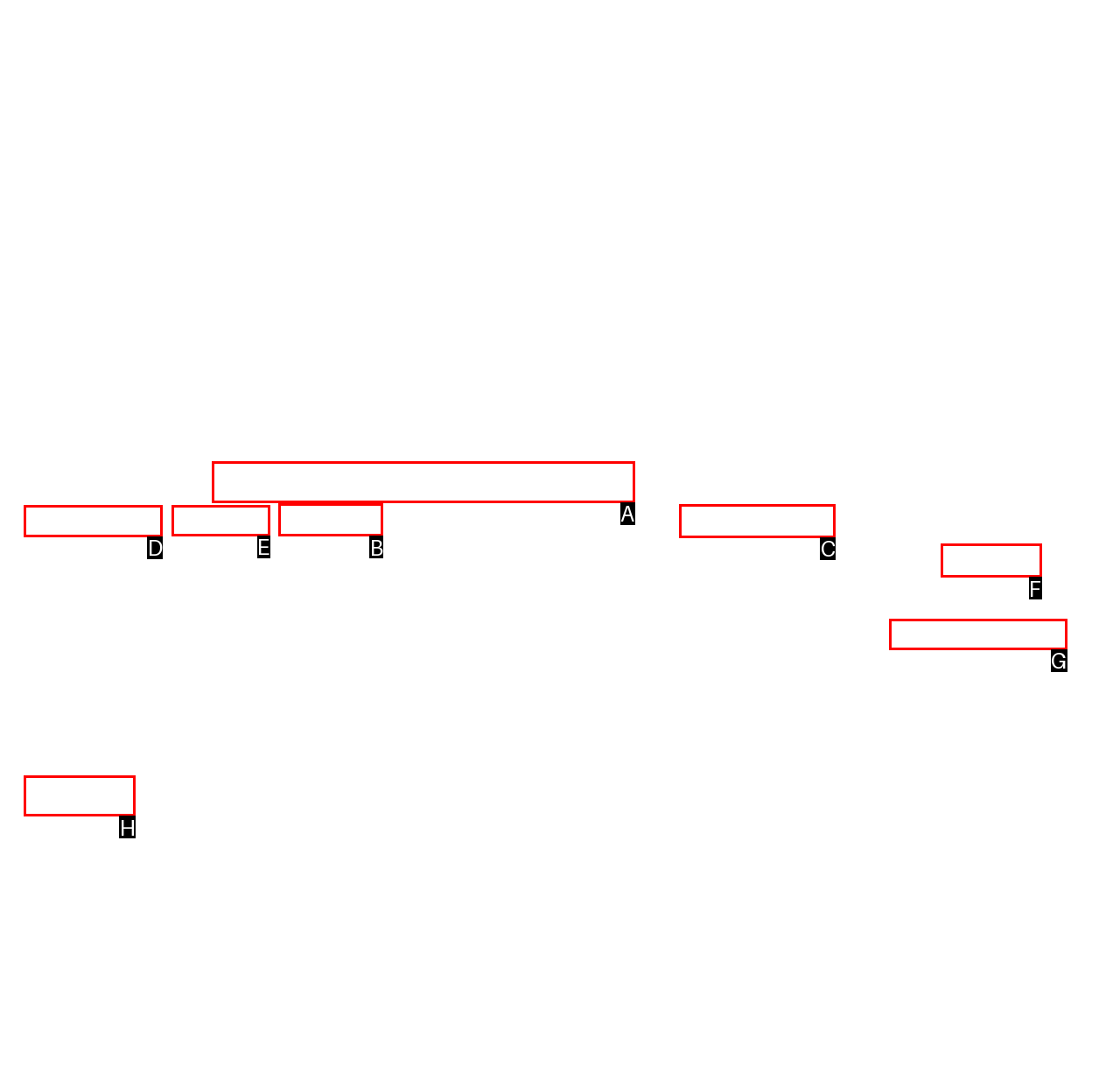Point out the HTML element I should click to achieve the following: View beauty paintings Reply with the letter of the selected element.

B